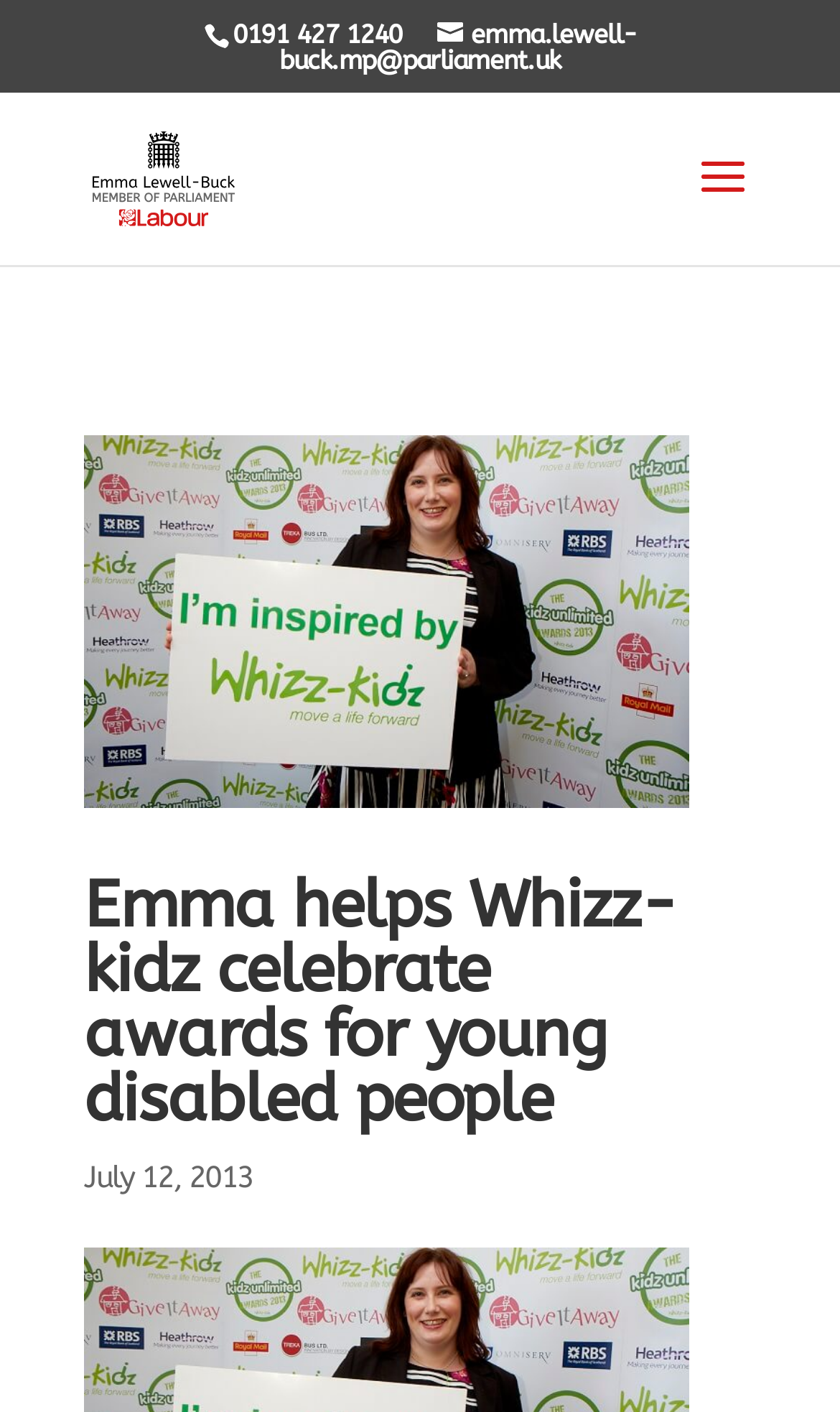Determine the bounding box for the described UI element: "alt="Emma Lewell-Buck"".

[0.109, 0.112, 0.279, 0.138]